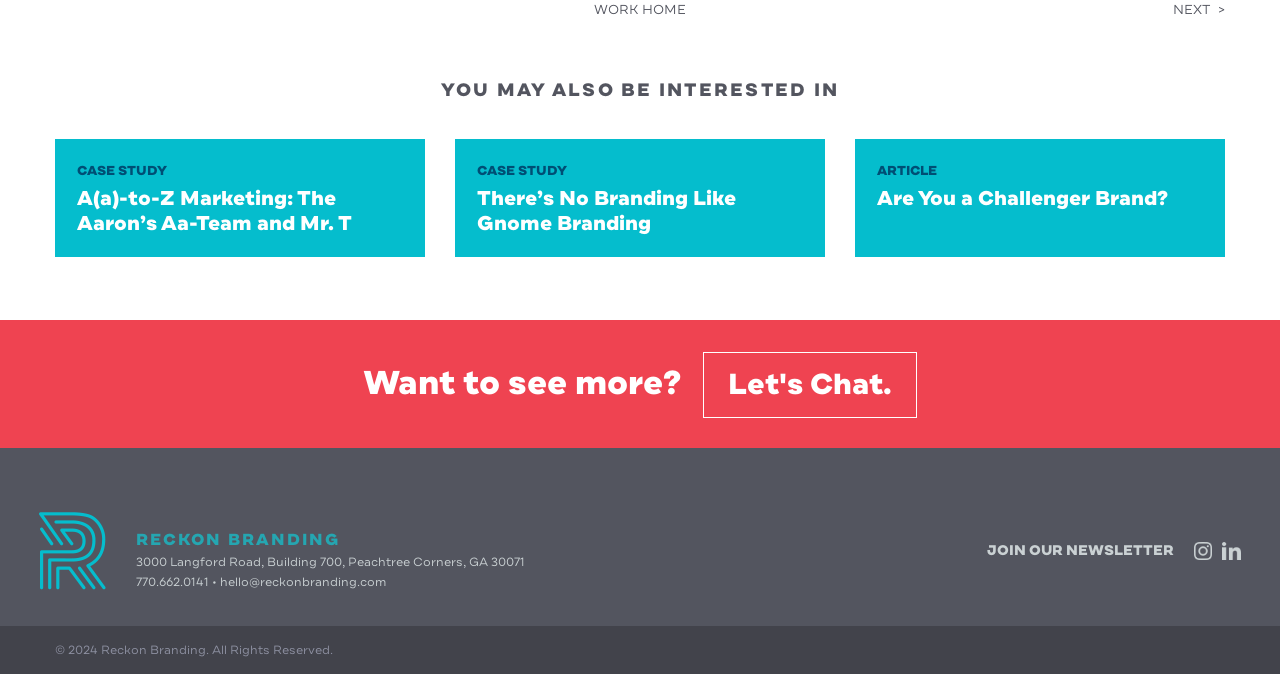Use a single word or phrase to answer the question: What is the call-to-action above the social media links?

JOIN OUR NEWSLETTER